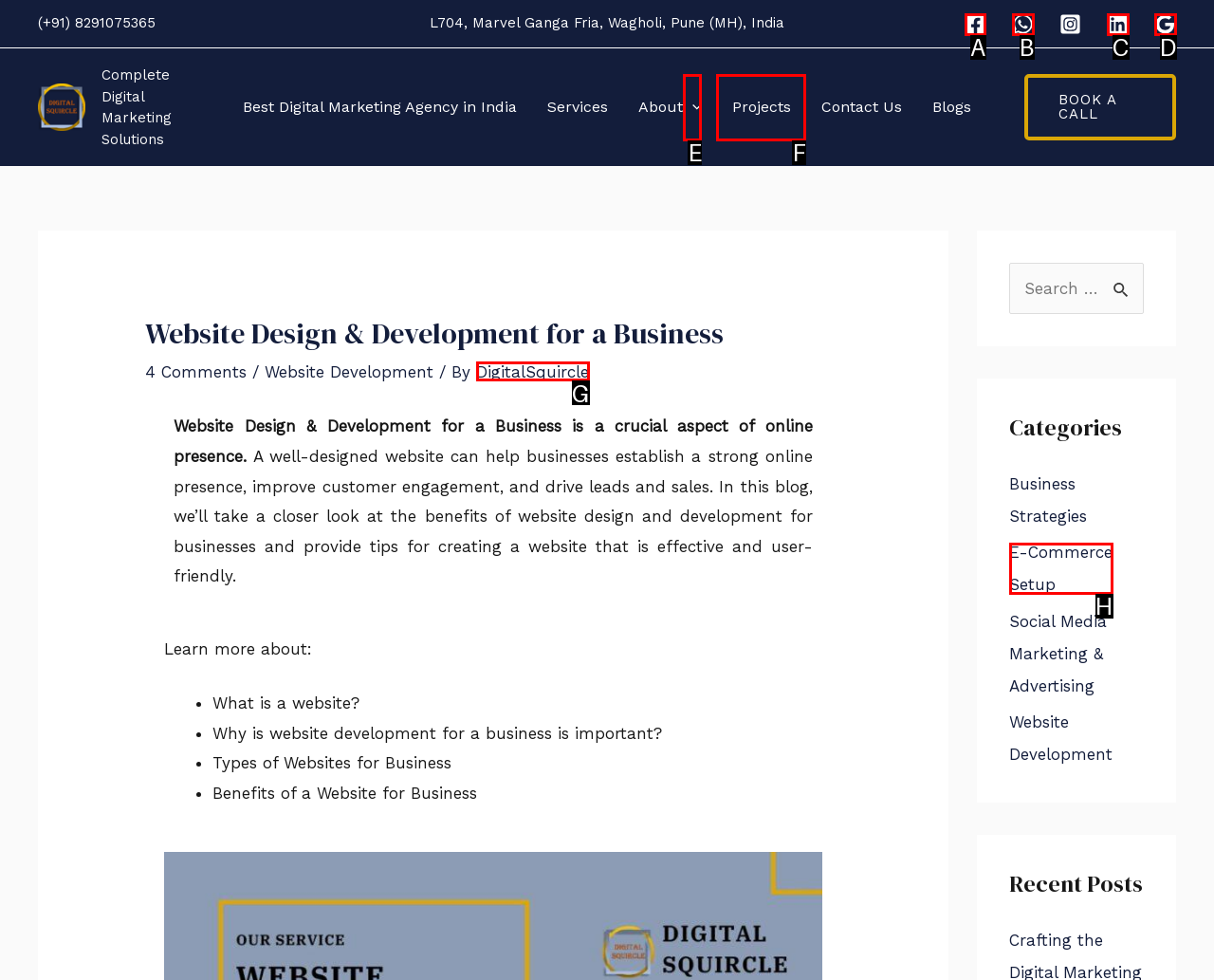Please indicate which HTML element should be clicked to fulfill the following task: Visit the Facebook page. Provide the letter of the selected option.

A